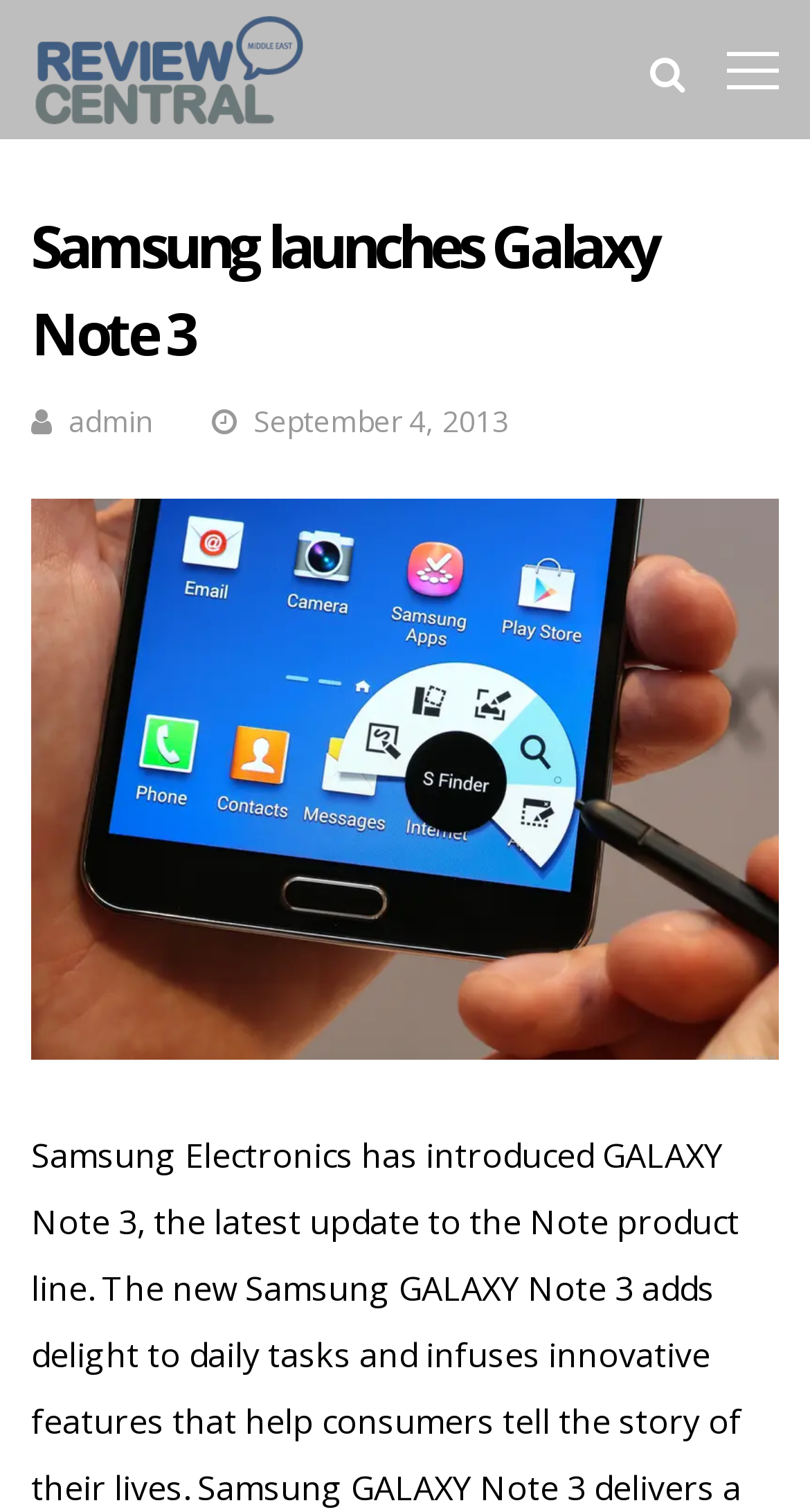Please give a short response to the question using one word or a phrase:
What is the name of the website?

Review Central Middle East